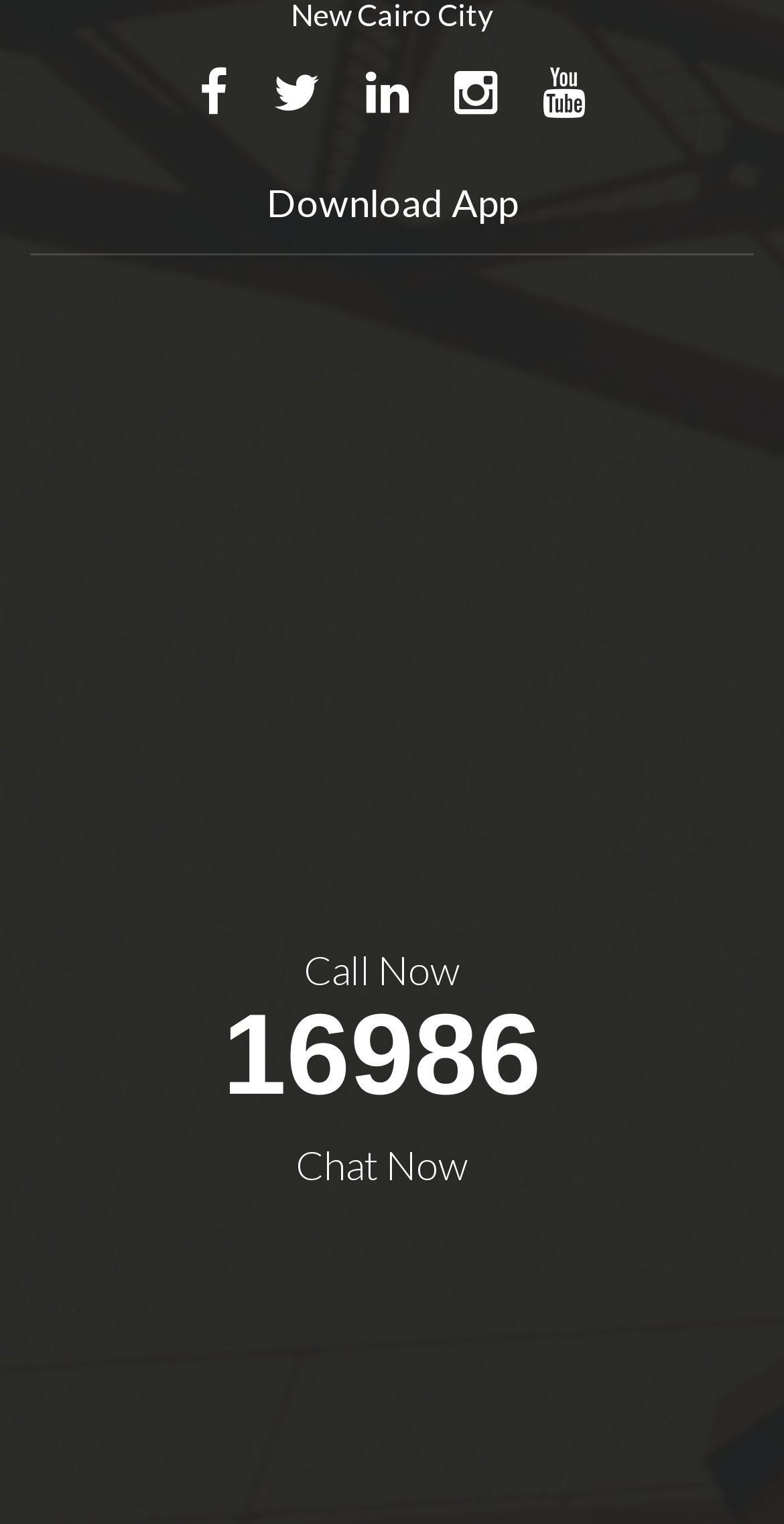What is the phone number mentioned on the webpage?
Please provide a comprehensive and detailed answer to the question.

The phone number is mentioned in the heading '16986' which is also a link, and it is likely a contact number for the company.